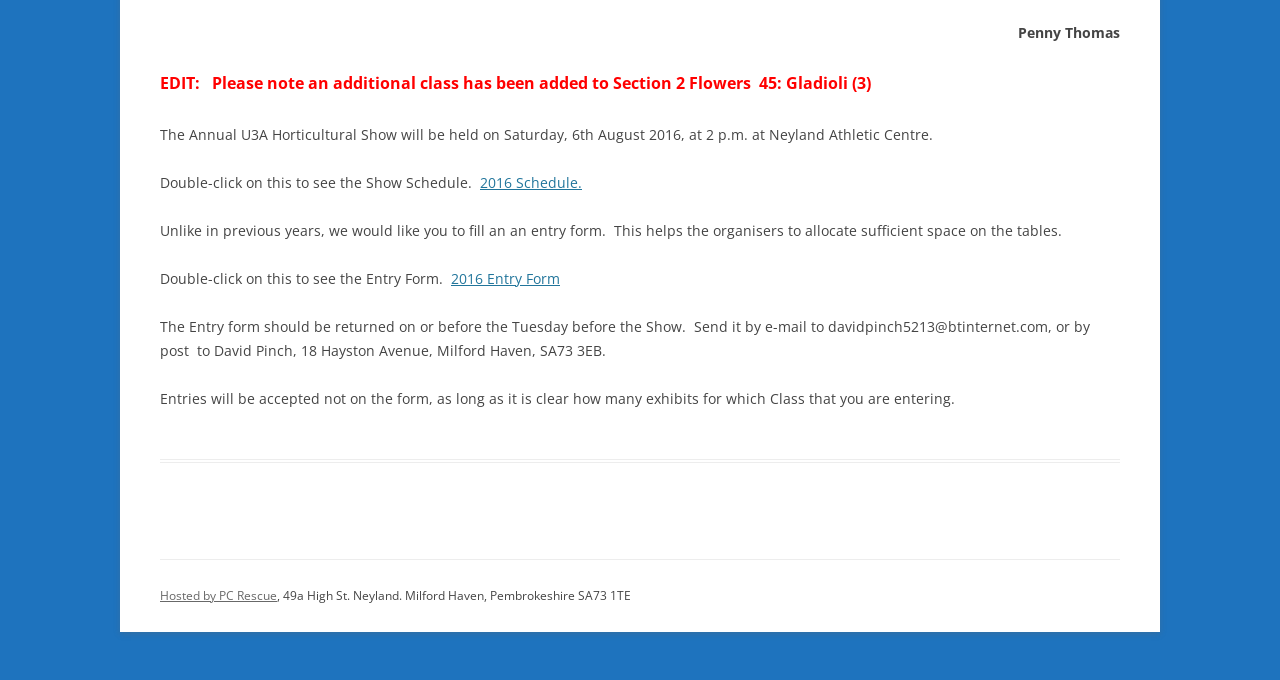What is the email address to send the entry form?
Using the picture, provide a one-word or short phrase answer.

davidpinch5213@btinternet.com